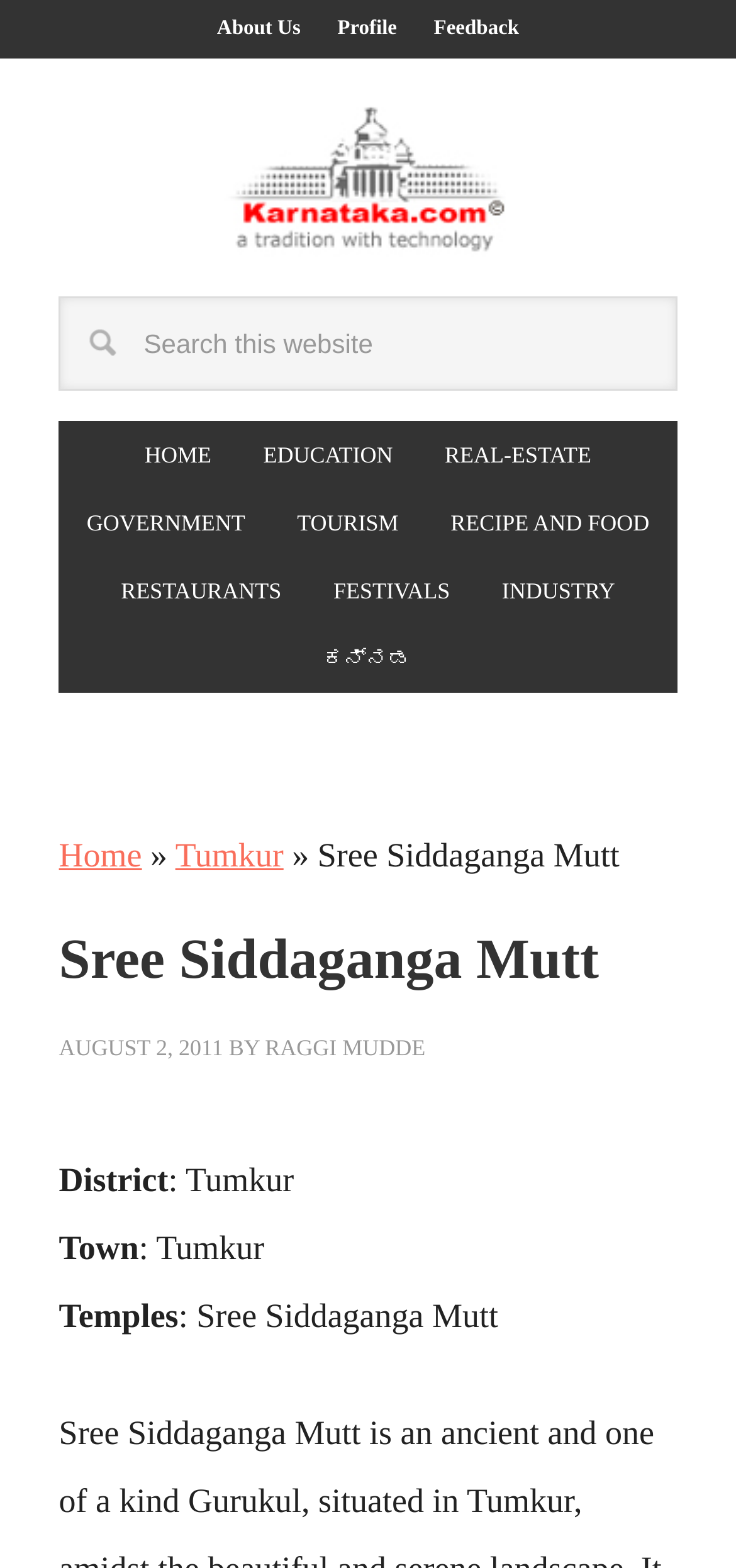Identify the main heading from the webpage and provide its text content.

Sree Siddaganga Mutt